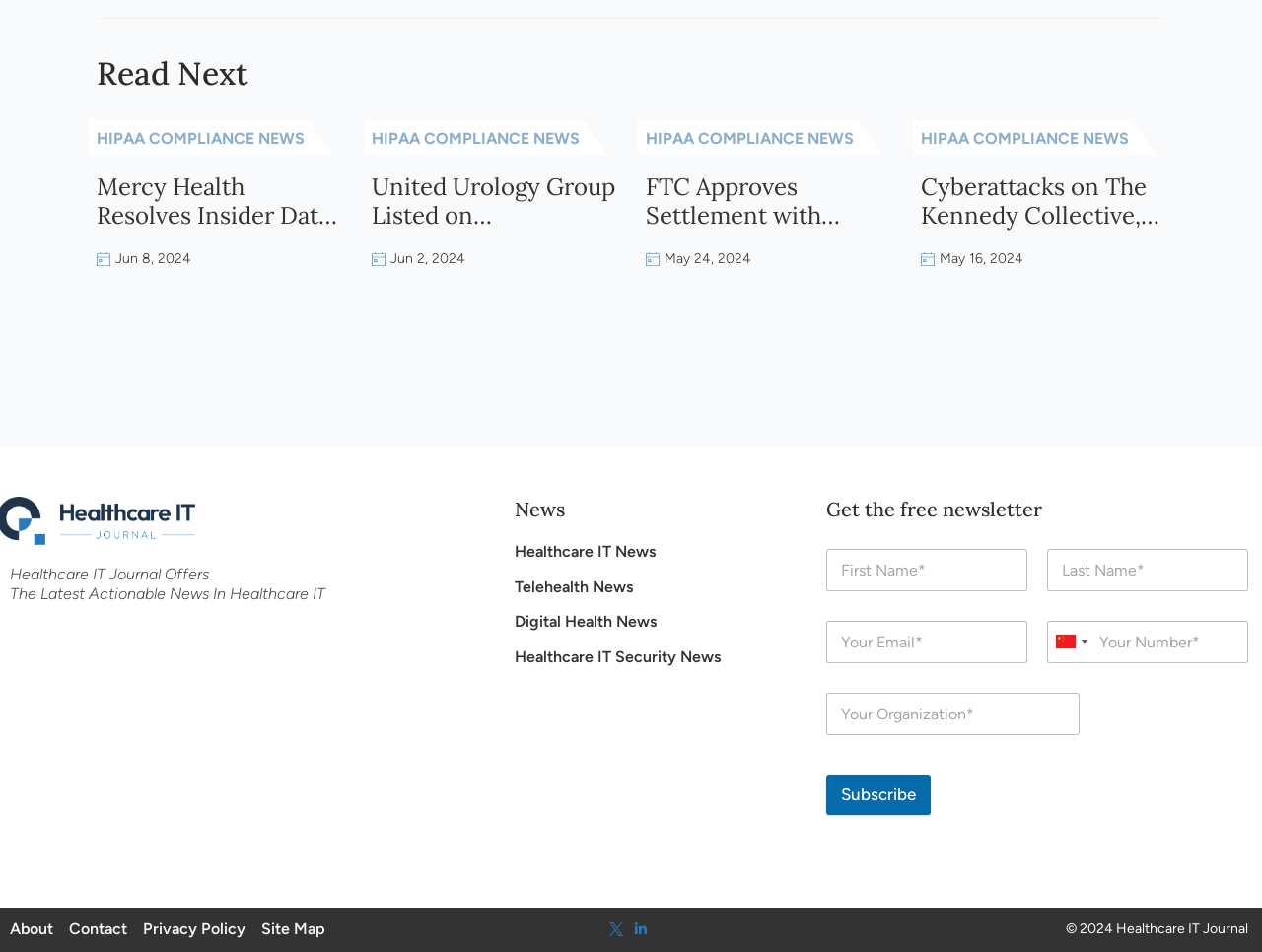Please find the bounding box coordinates of the element that you should click to achieve the following instruction: "View the 'About' page". The coordinates should be presented as four float numbers between 0 and 1: [left, top, right, bottom].

[0.008, 0.966, 0.042, 0.987]